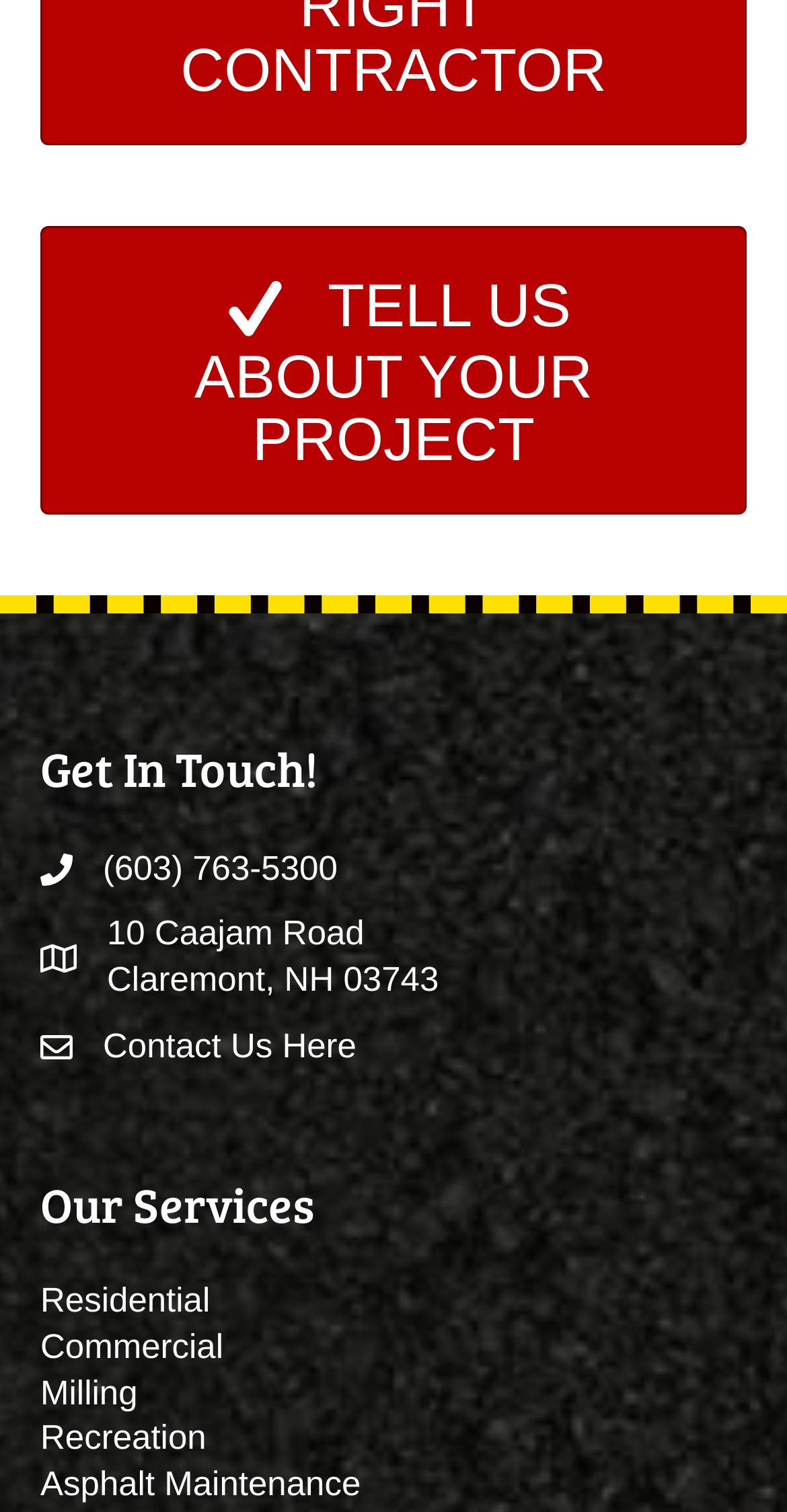What is the phone number to get in touch?
Provide an in-depth and detailed explanation in response to the question.

The phone number can be found in the 'Get In Touch!' section, which is a heading element. Below this heading, there is a link element with the phone number '(603) 763-5300'.